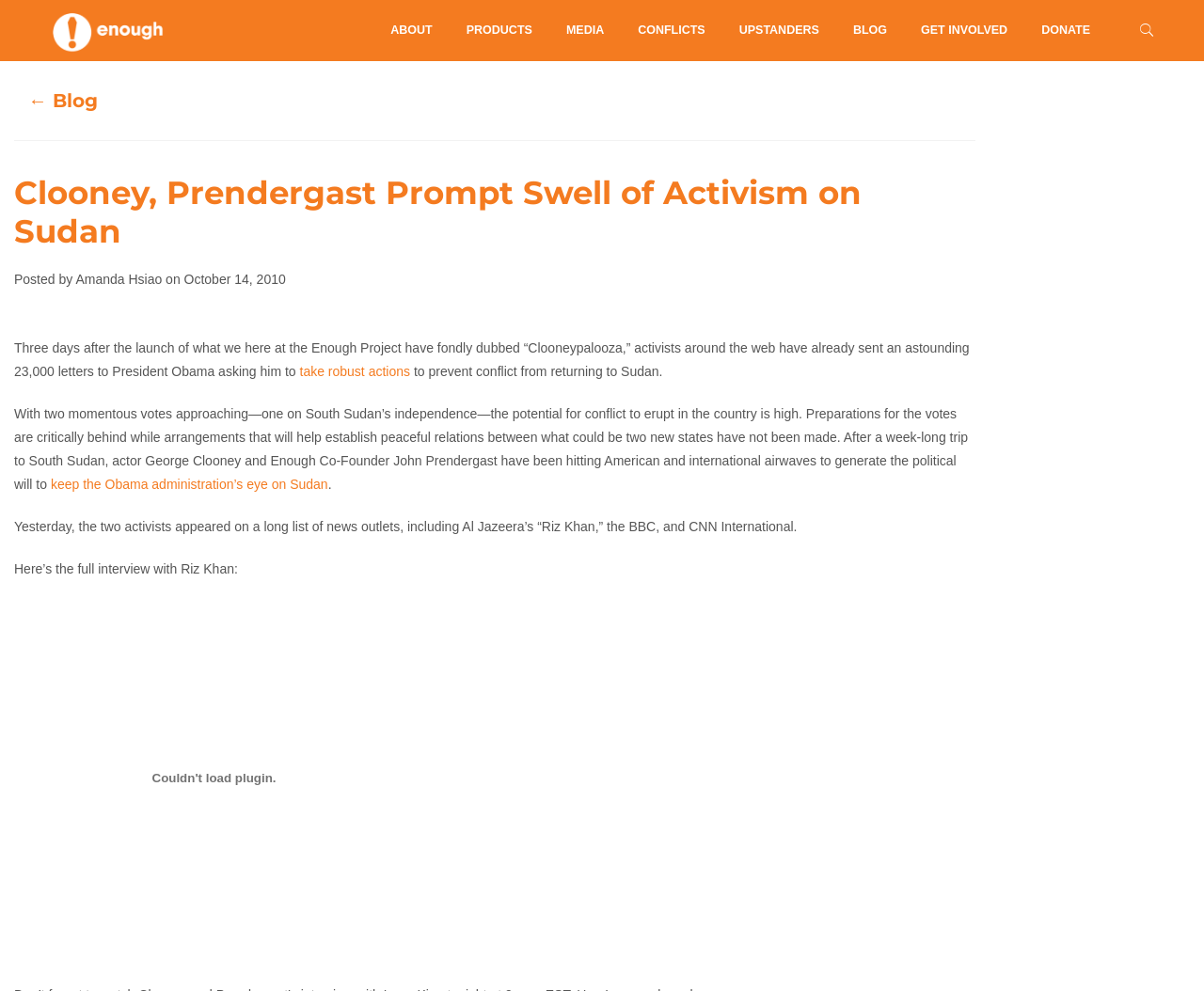Who wrote this blog post?
Using the information from the image, give a concise answer in one word or a short phrase.

Amanda Hsiao